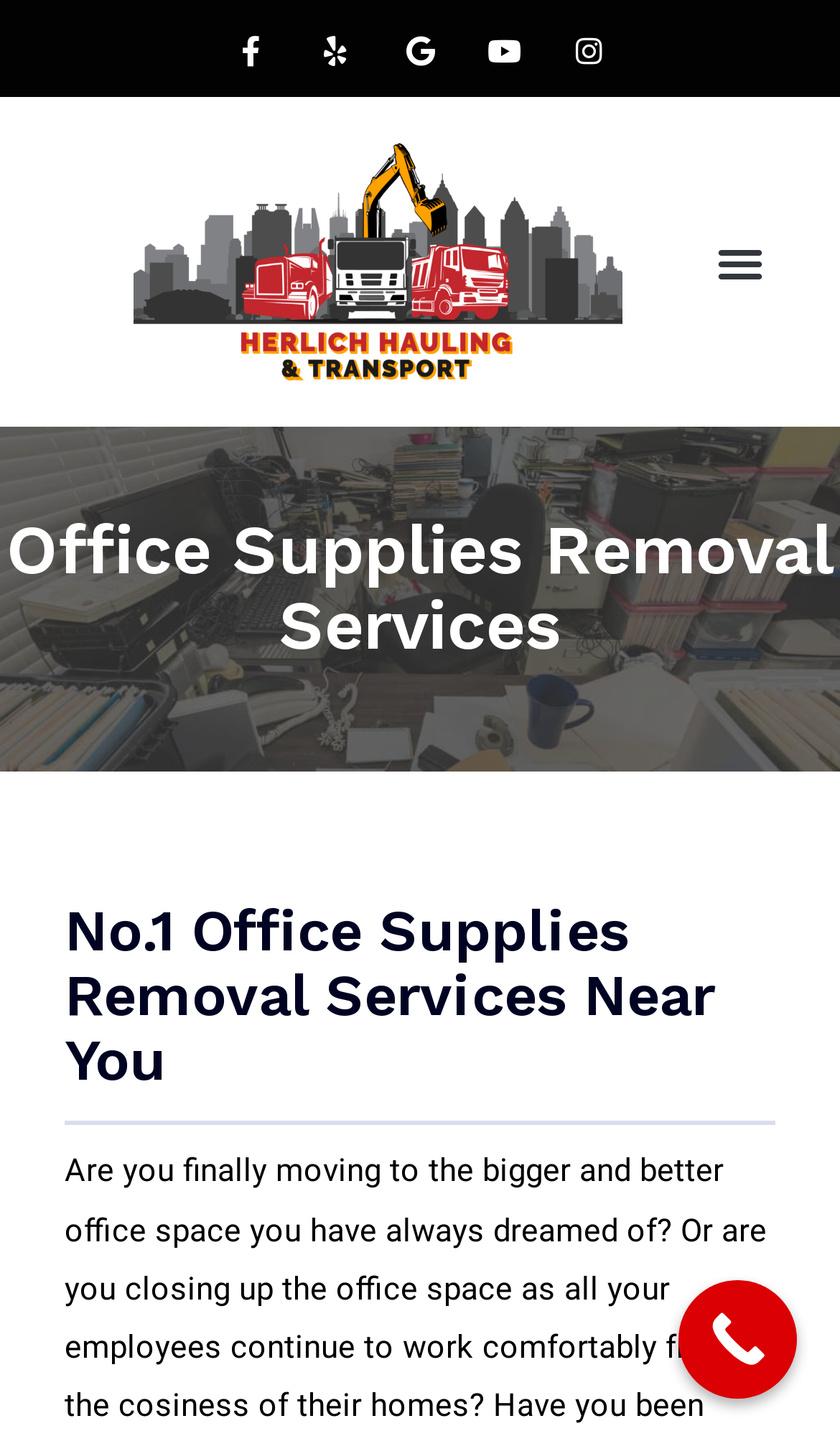Determine the bounding box coordinates for the element that should be clicked to follow this instruction: "Toggle menu". The coordinates should be given as four float numbers between 0 and 1, in the format [left, top, right, bottom].

[0.838, 0.158, 0.923, 0.208]